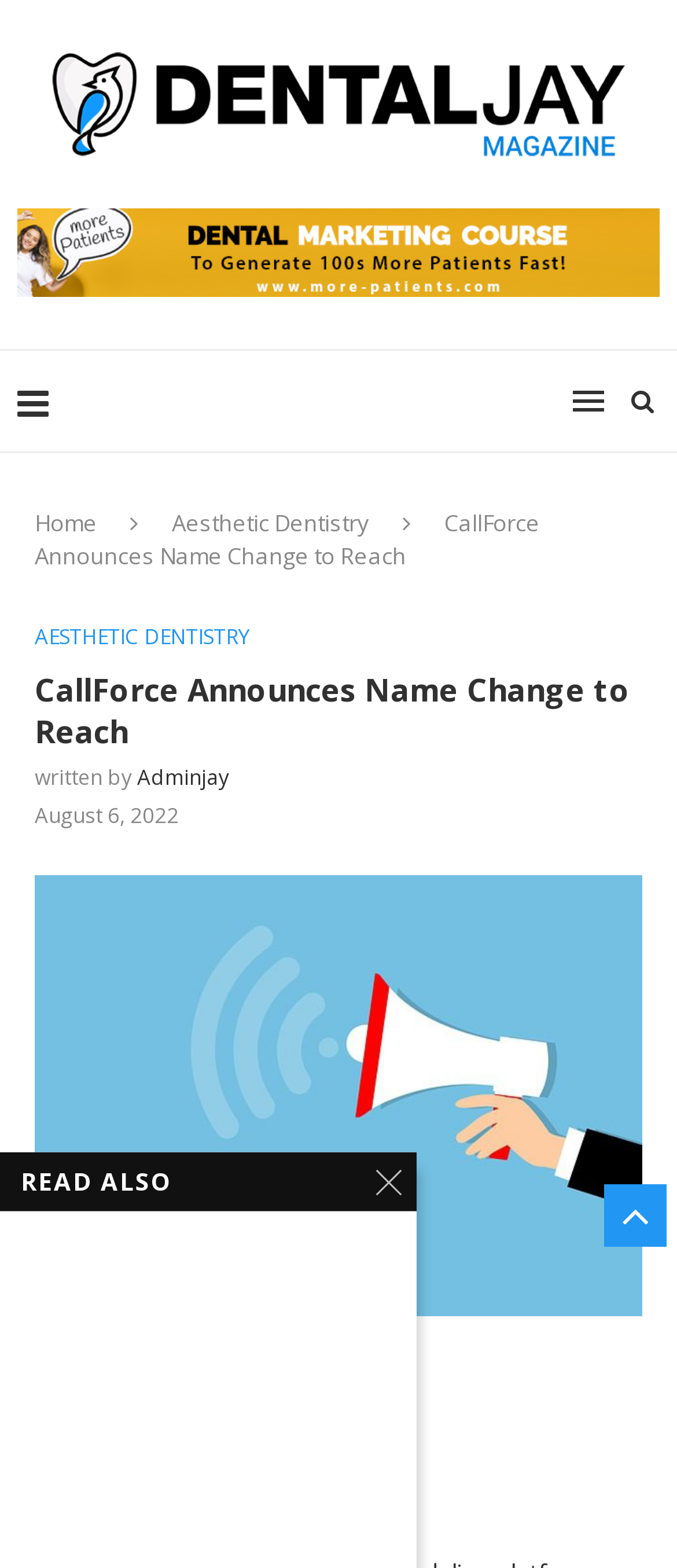Refer to the image and provide an in-depth answer to the question:
What is the topic of the main article?

The main article's topic can be determined by reading the heading 'CallForce Announces Name Change to Reach' which is prominently displayed on the webpage.